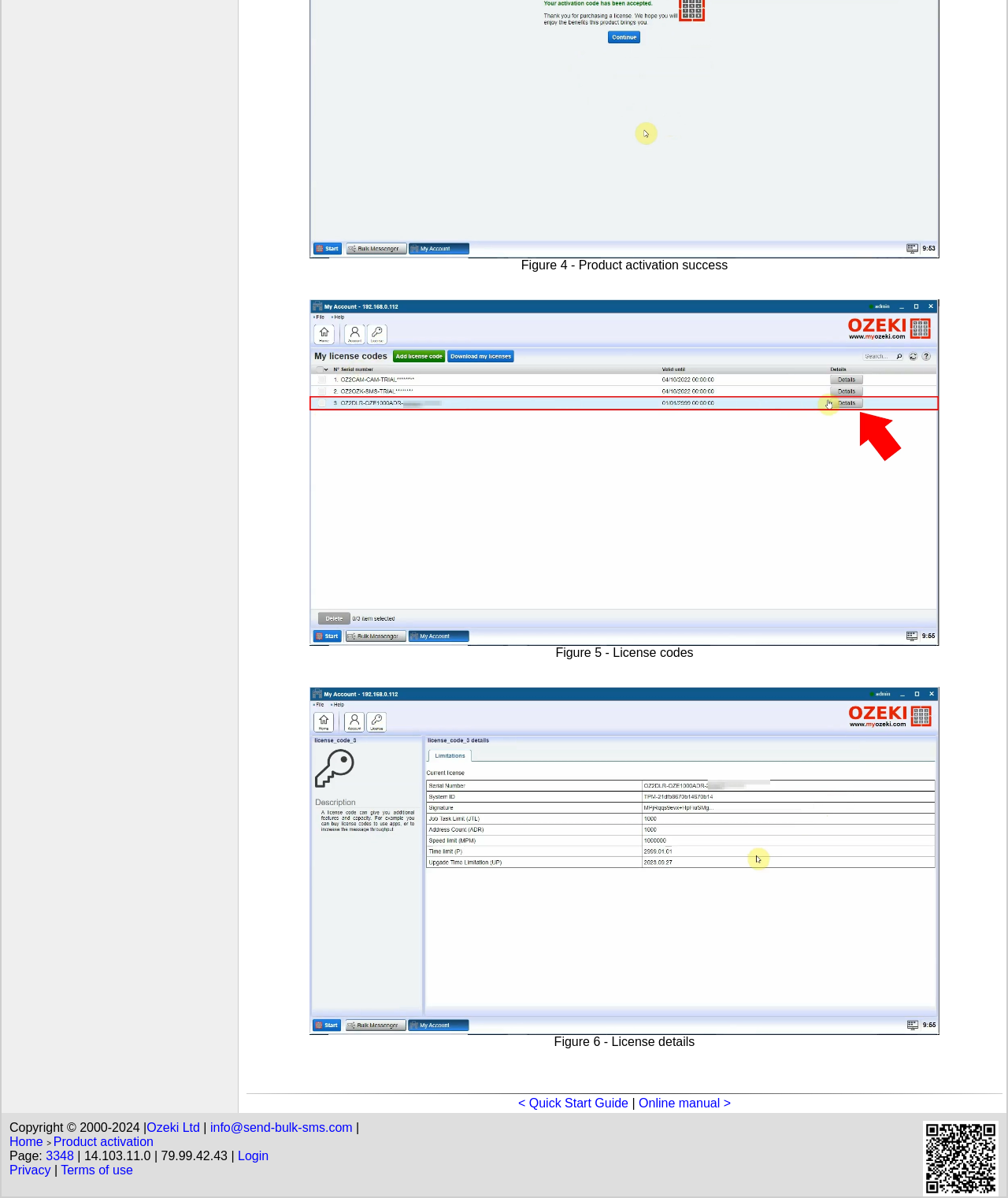Please identify the bounding box coordinates of the clickable element to fulfill the following instruction: "Check email at info@send-bulk-sms.com". The coordinates should be four float numbers between 0 and 1, i.e., [left, top, right, bottom].

[0.209, 0.935, 0.35, 0.947]